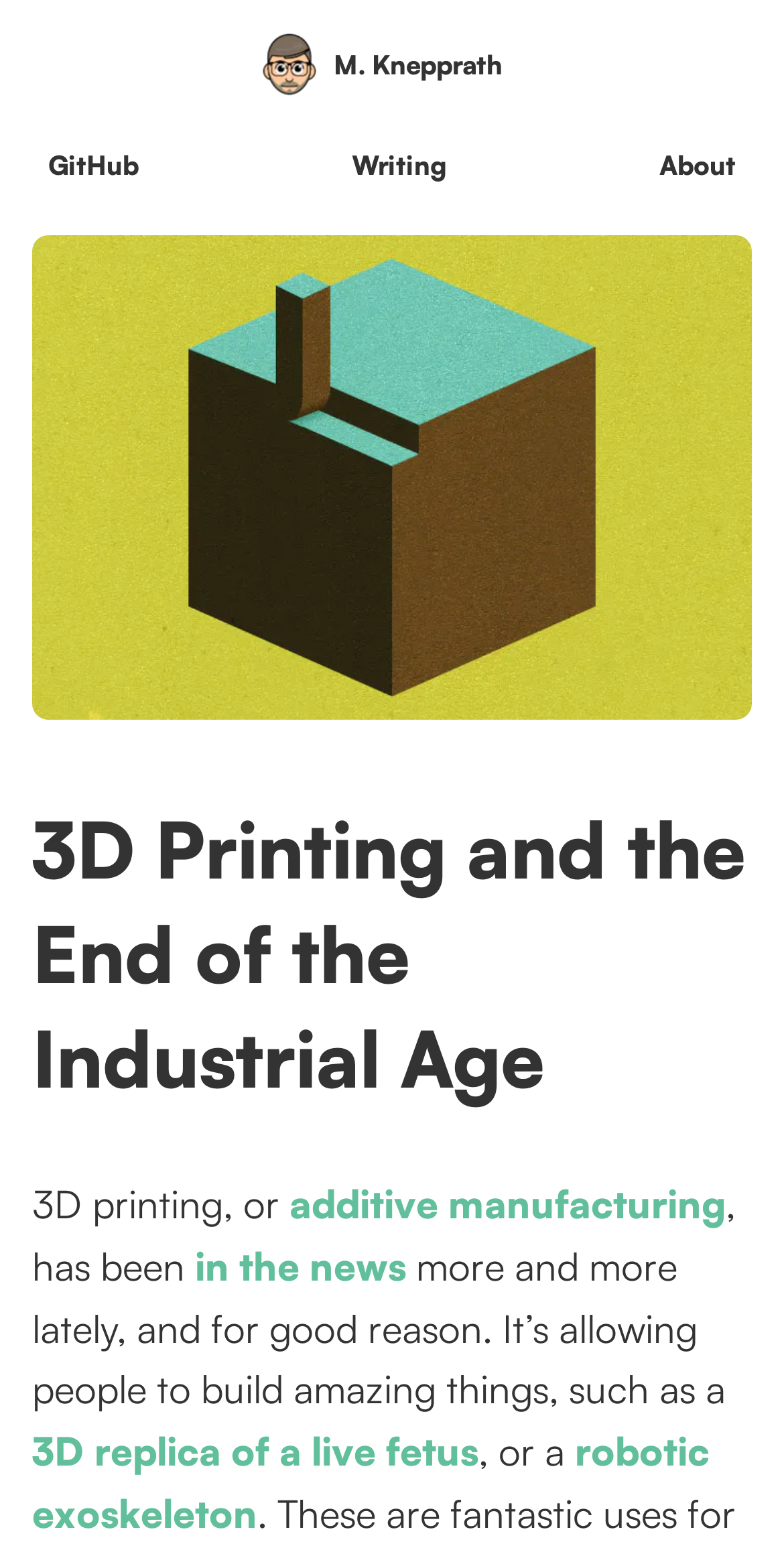Determine the bounding box coordinates of the region I should click to achieve the following instruction: "learn more about additive manufacturing". Ensure the bounding box coordinates are four float numbers between 0 and 1, i.e., [left, top, right, bottom].

[0.369, 0.763, 0.926, 0.794]